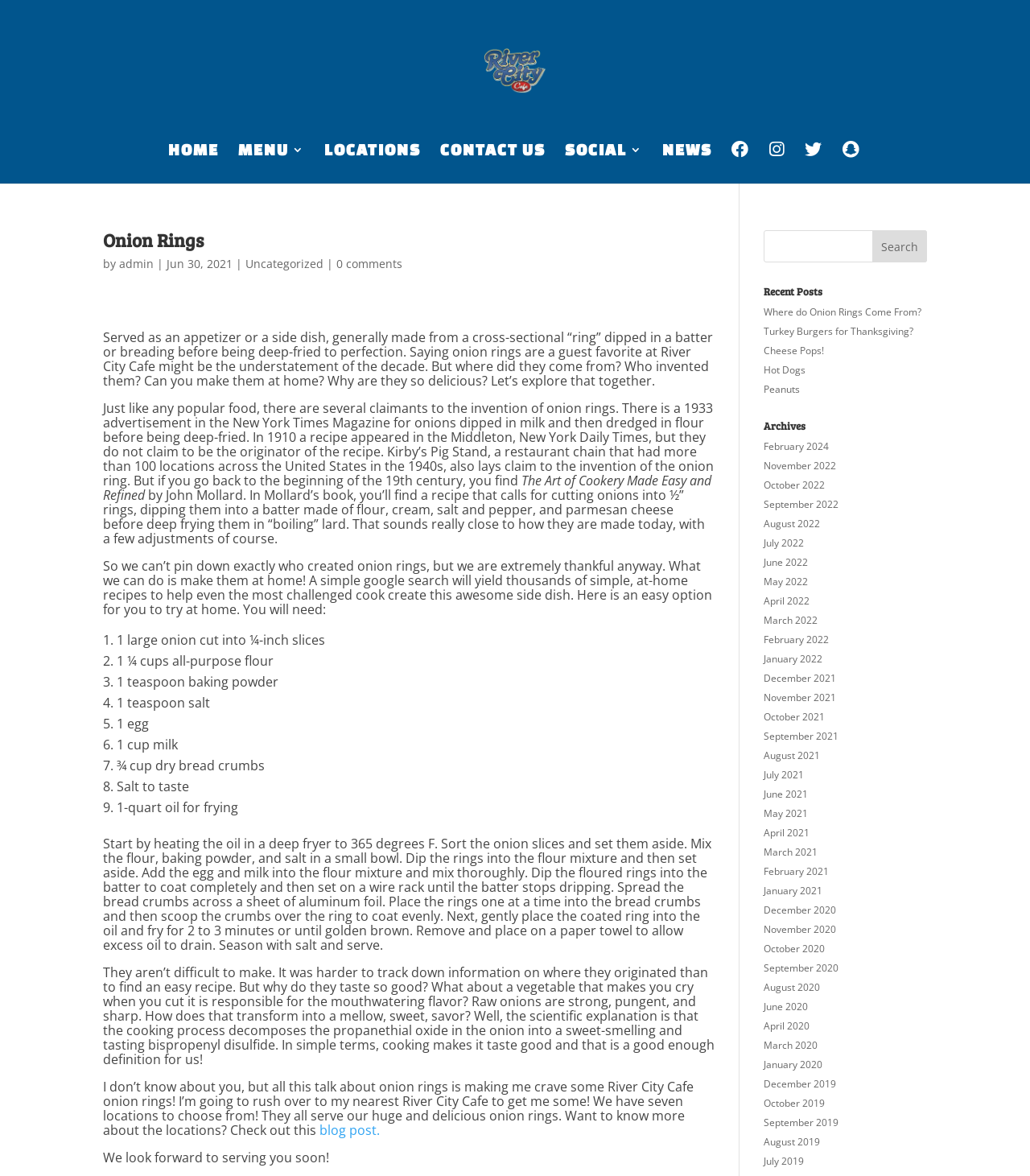What is the category of the blog post 'Where do Onion Rings Come From?'?
Examine the image and give a concise answer in one word or a short phrase.

Uncategorized